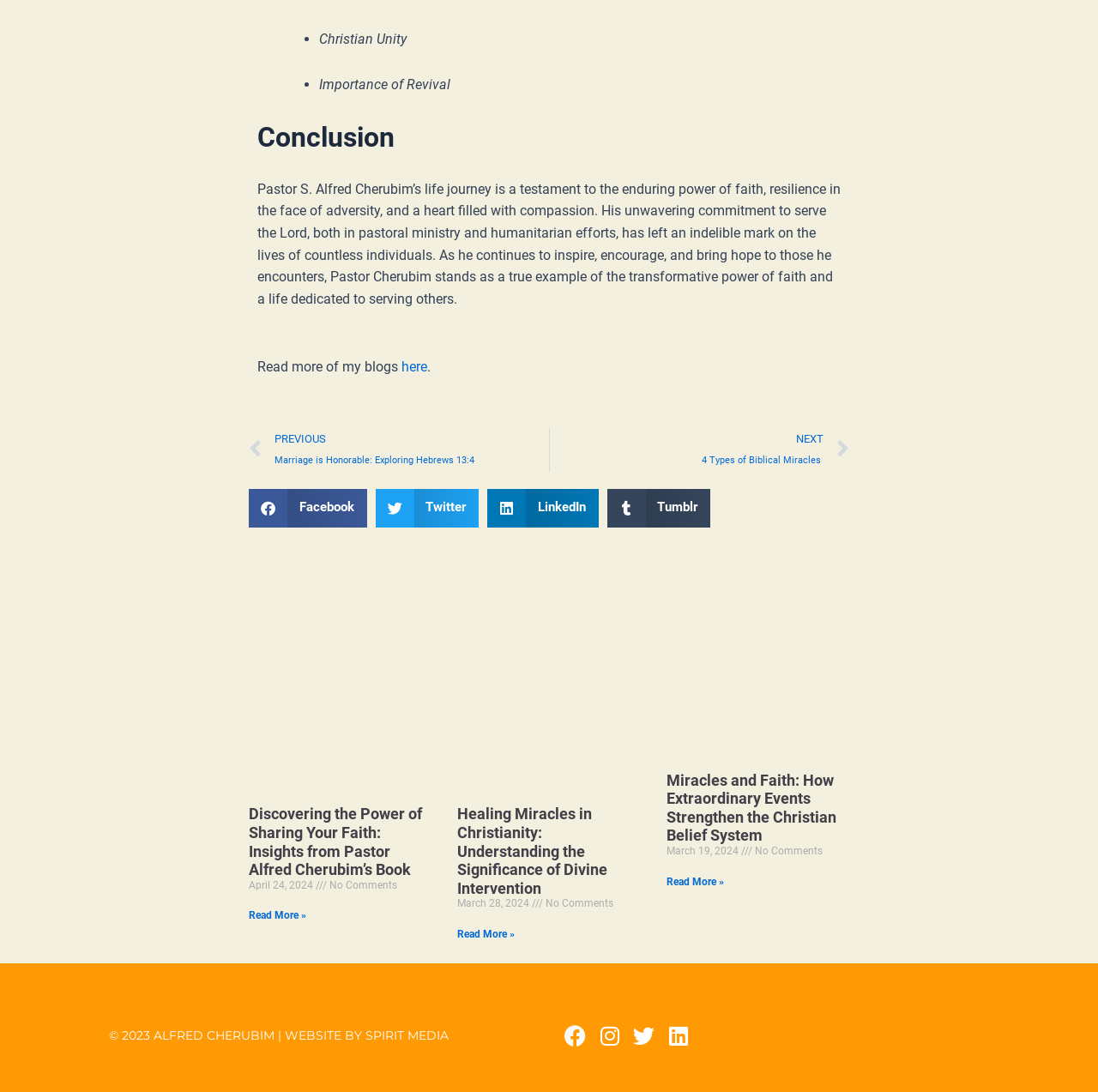Determine the bounding box coordinates of the clickable region to follow the instruction: "Read more about Discovering the Power of Sharing Your Faith: Insights from Pastor Alfred Cherubim’s Book".

[0.227, 0.833, 0.279, 0.844]